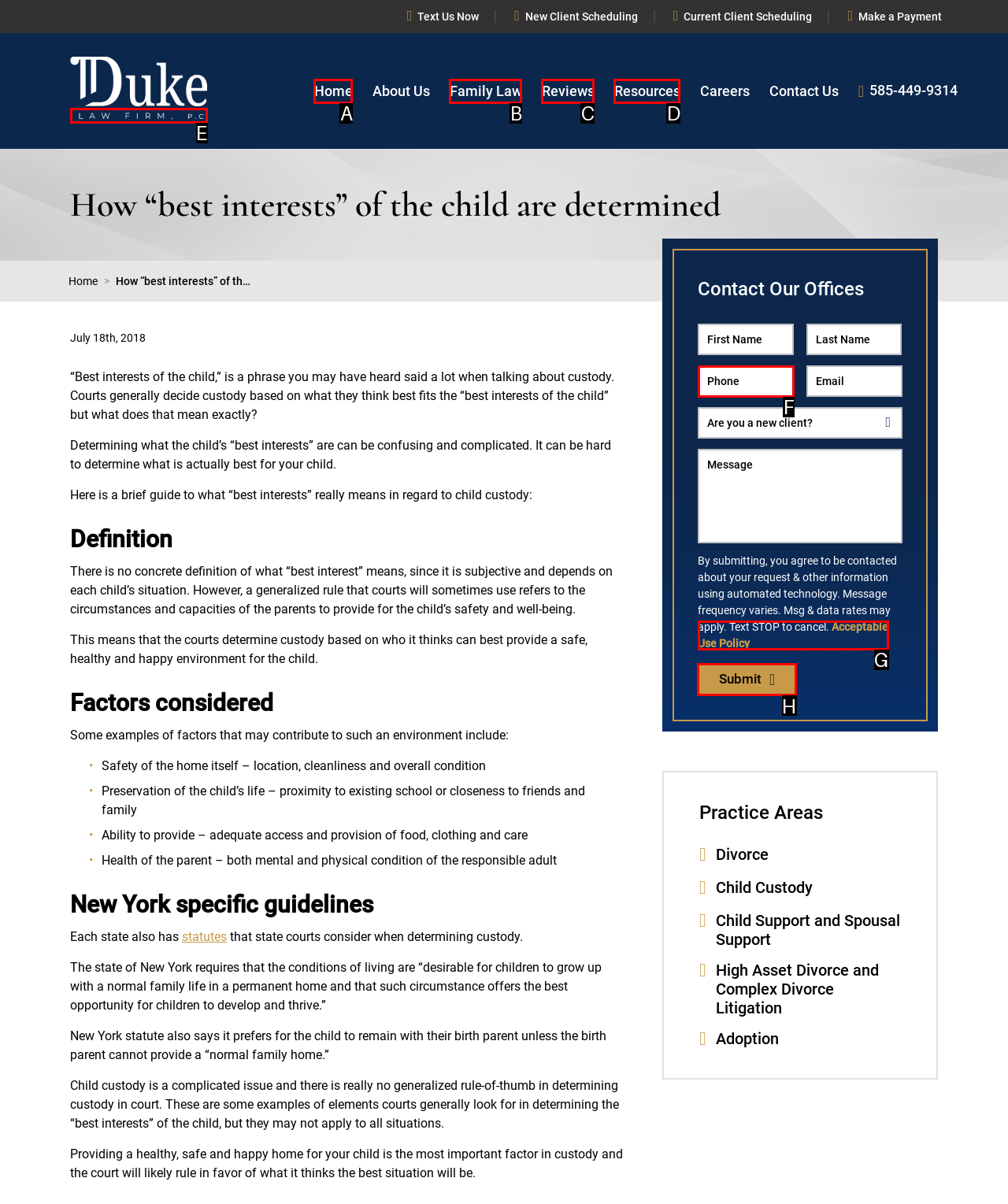For the task: Click the 'Submit' button, tell me the letter of the option you should click. Answer with the letter alone.

H